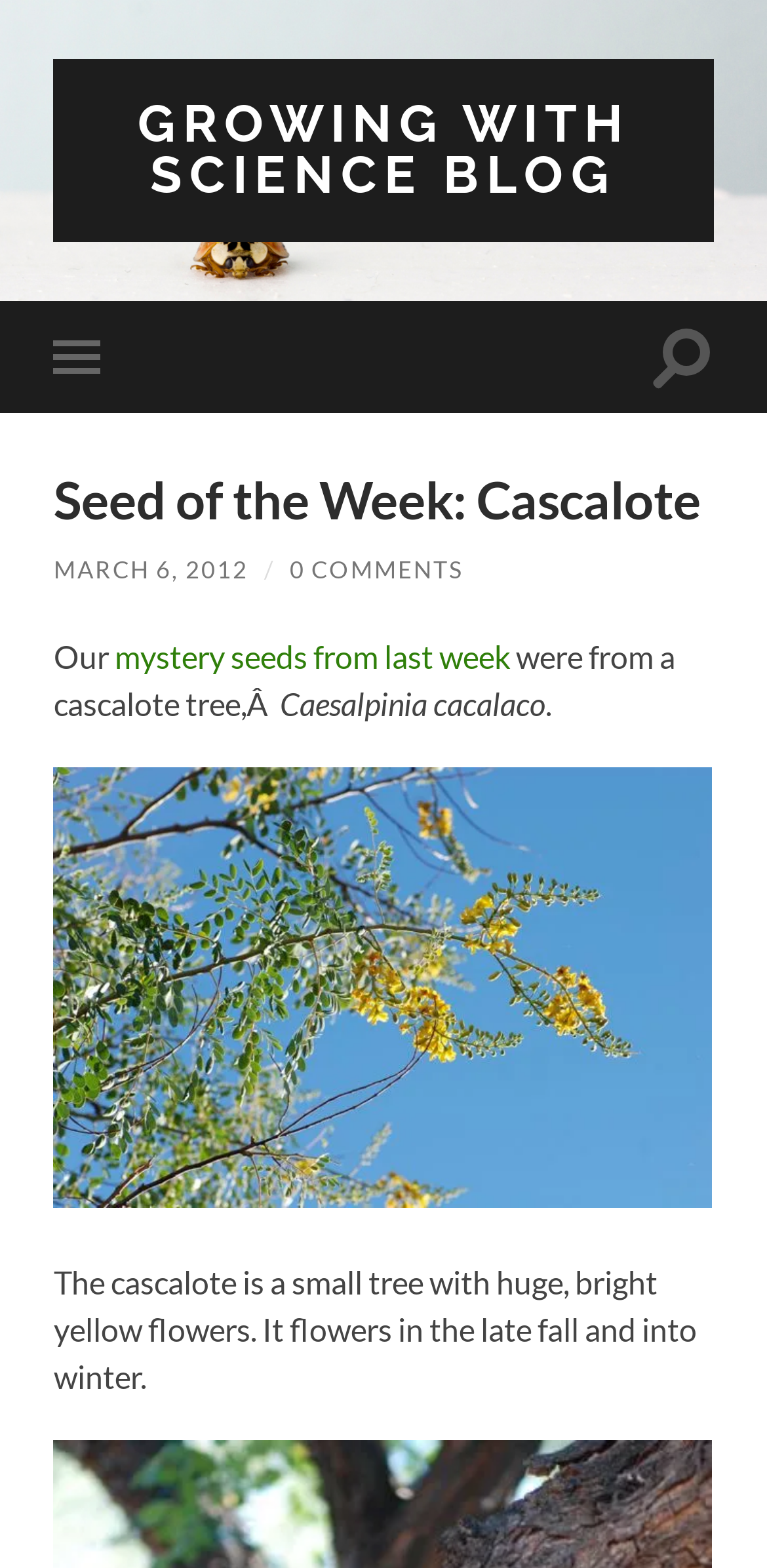How many comments are there?
Look at the image and respond with a single word or a short phrase.

0